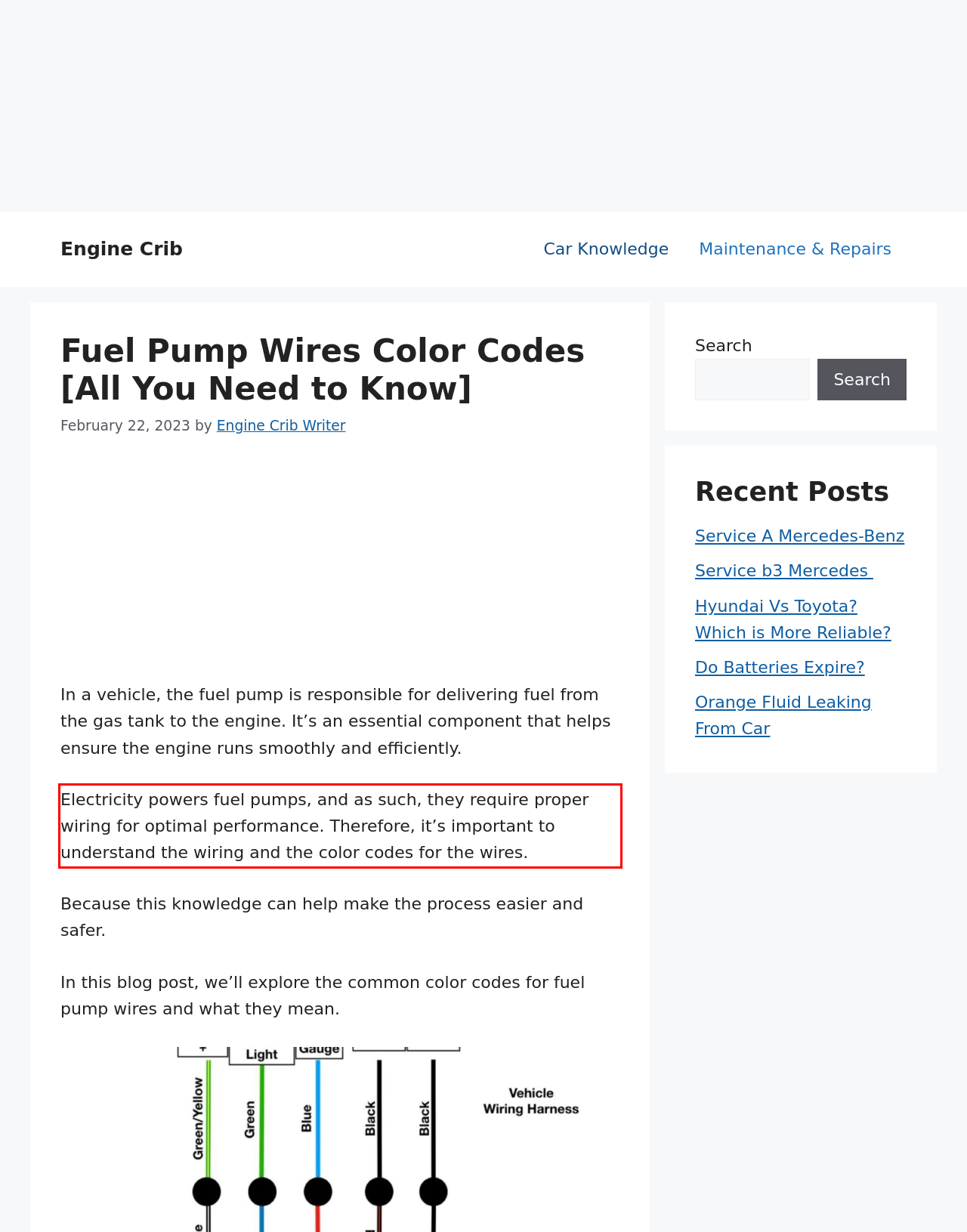Given the screenshot of a webpage, identify the red rectangle bounding box and recognize the text content inside it, generating the extracted text.

Electricity powers fuel pumps, and as such, they require proper wiring for optimal performance. Therefore, it’s important to understand the wiring and the color codes for the wires.